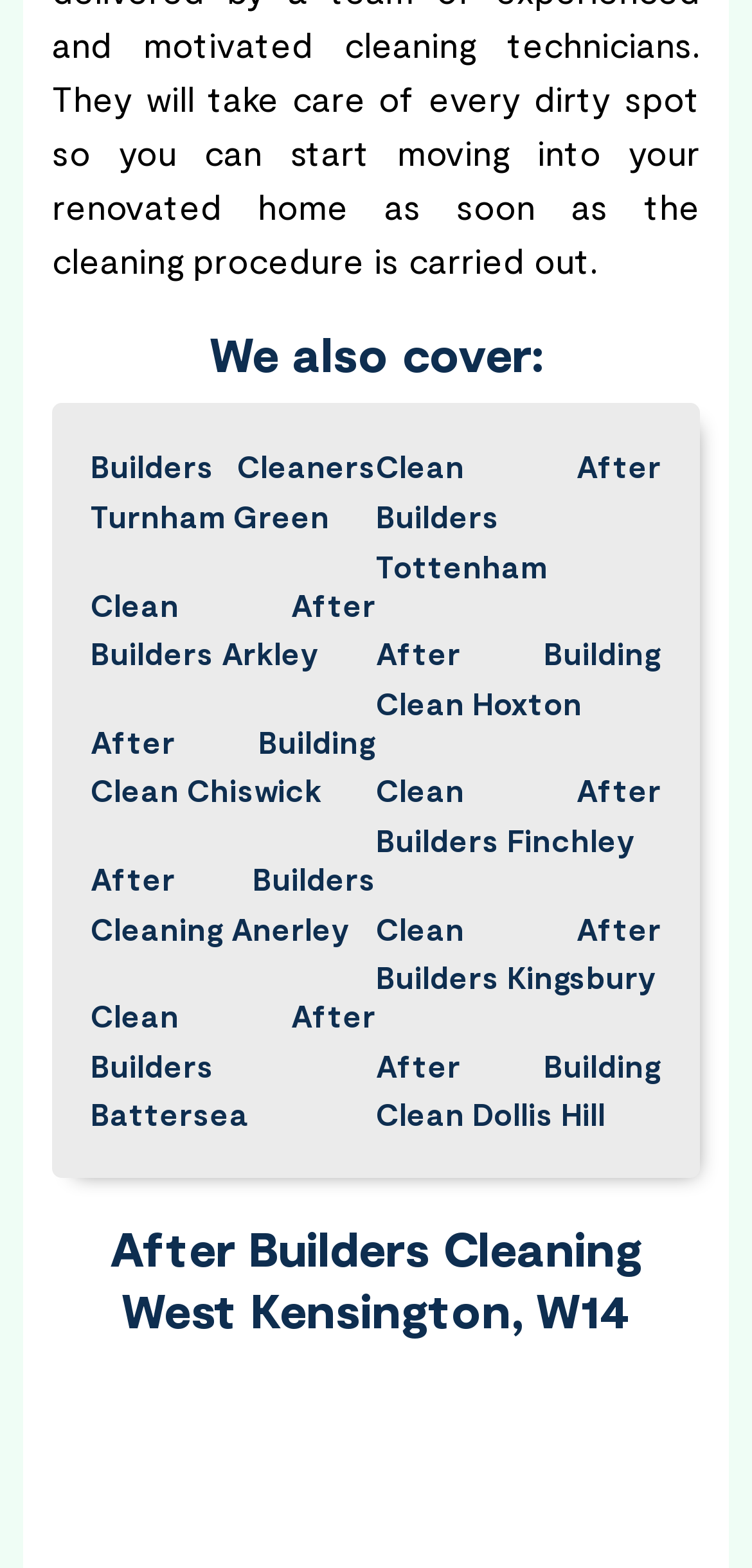From the webpage screenshot, predict the bounding box of the UI element that matches this description: "After Building Clean Dollis Hill".

[0.5, 0.664, 0.879, 0.727]